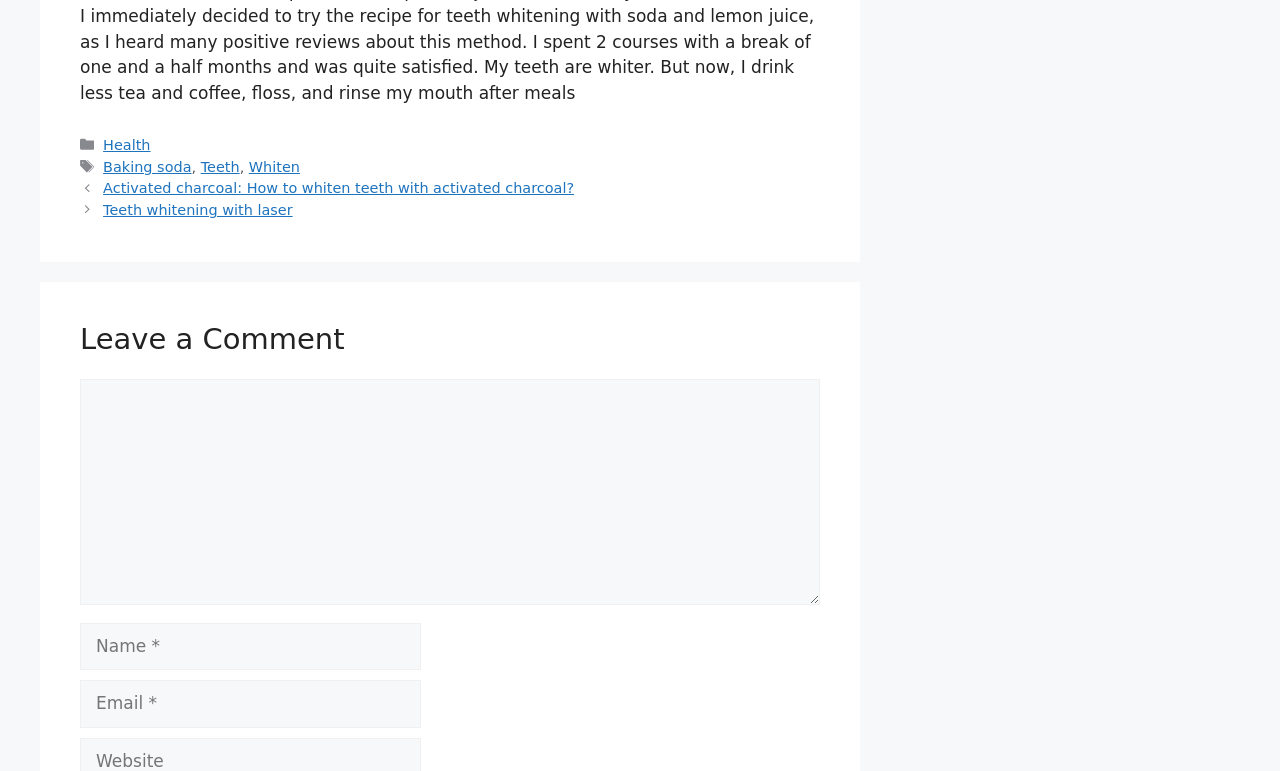Using the format (top-left x, top-left y, bottom-right x, bottom-right y), provide the bounding box coordinates for the described UI element. All values should be floating point numbers between 0 and 1: Teeth whitening with laser

[0.081, 0.262, 0.229, 0.283]